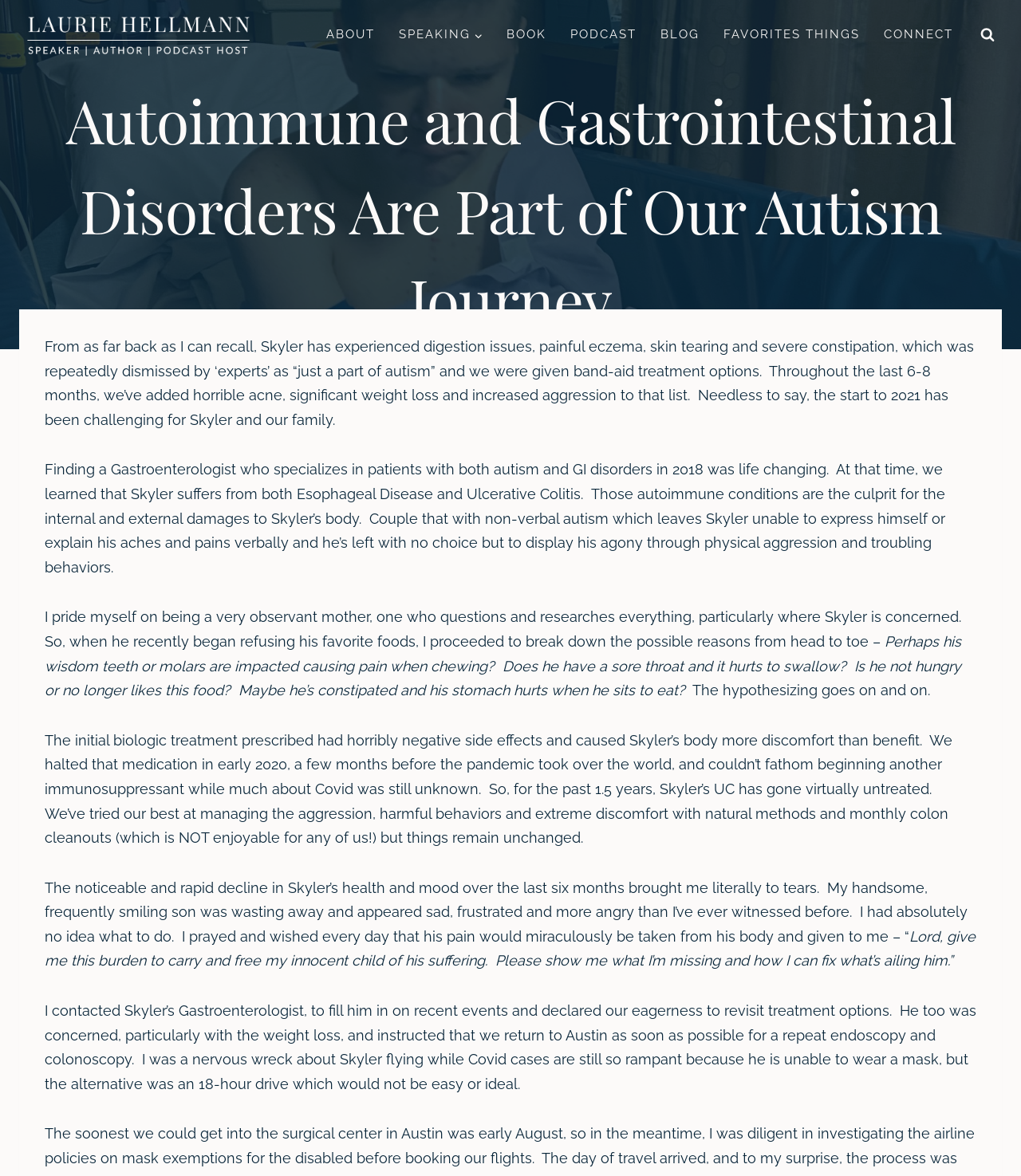Determine the bounding box coordinates of the area to click in order to meet this instruction: "Click the 'ABOUT' link".

[0.308, 0.011, 0.379, 0.049]